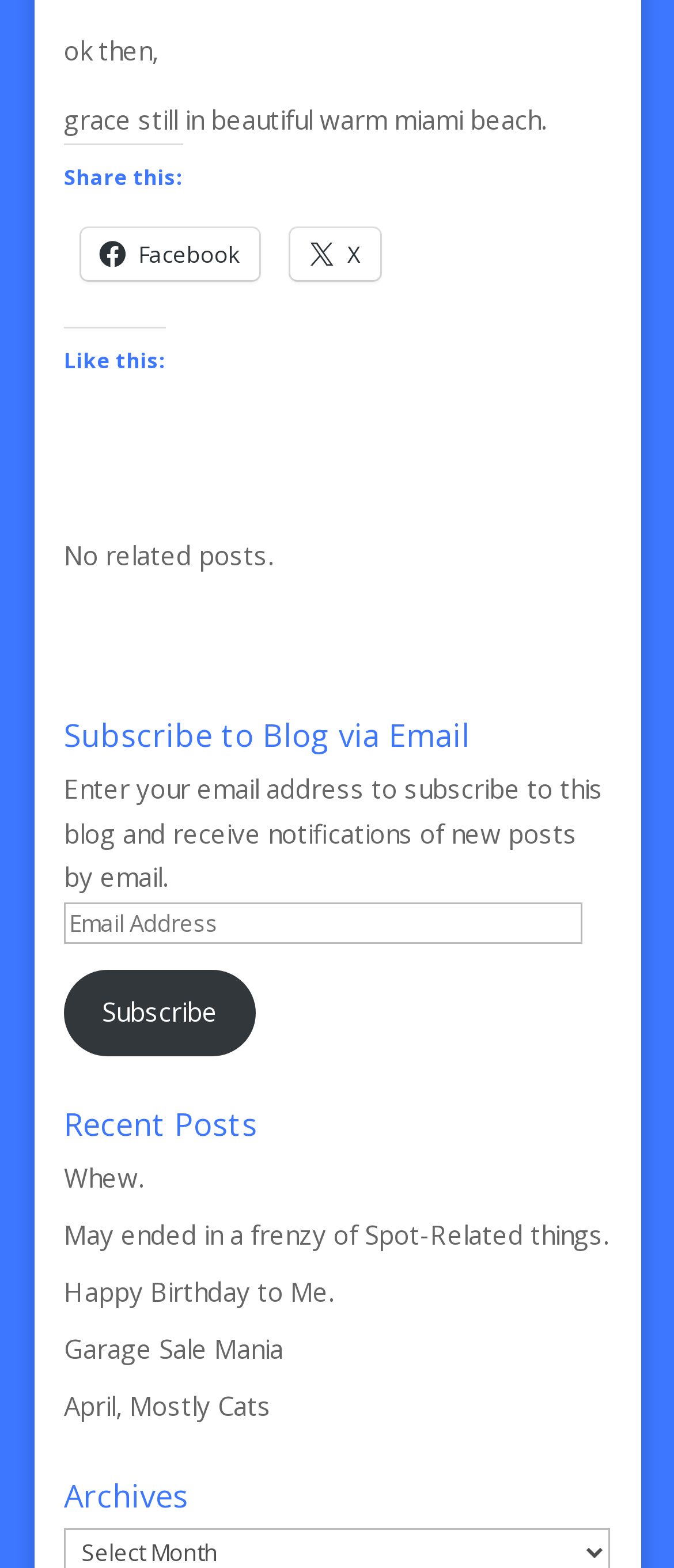Reply to the question with a single word or phrase:
What is the purpose of the 'Share this:' section?

To share on Facebook or X